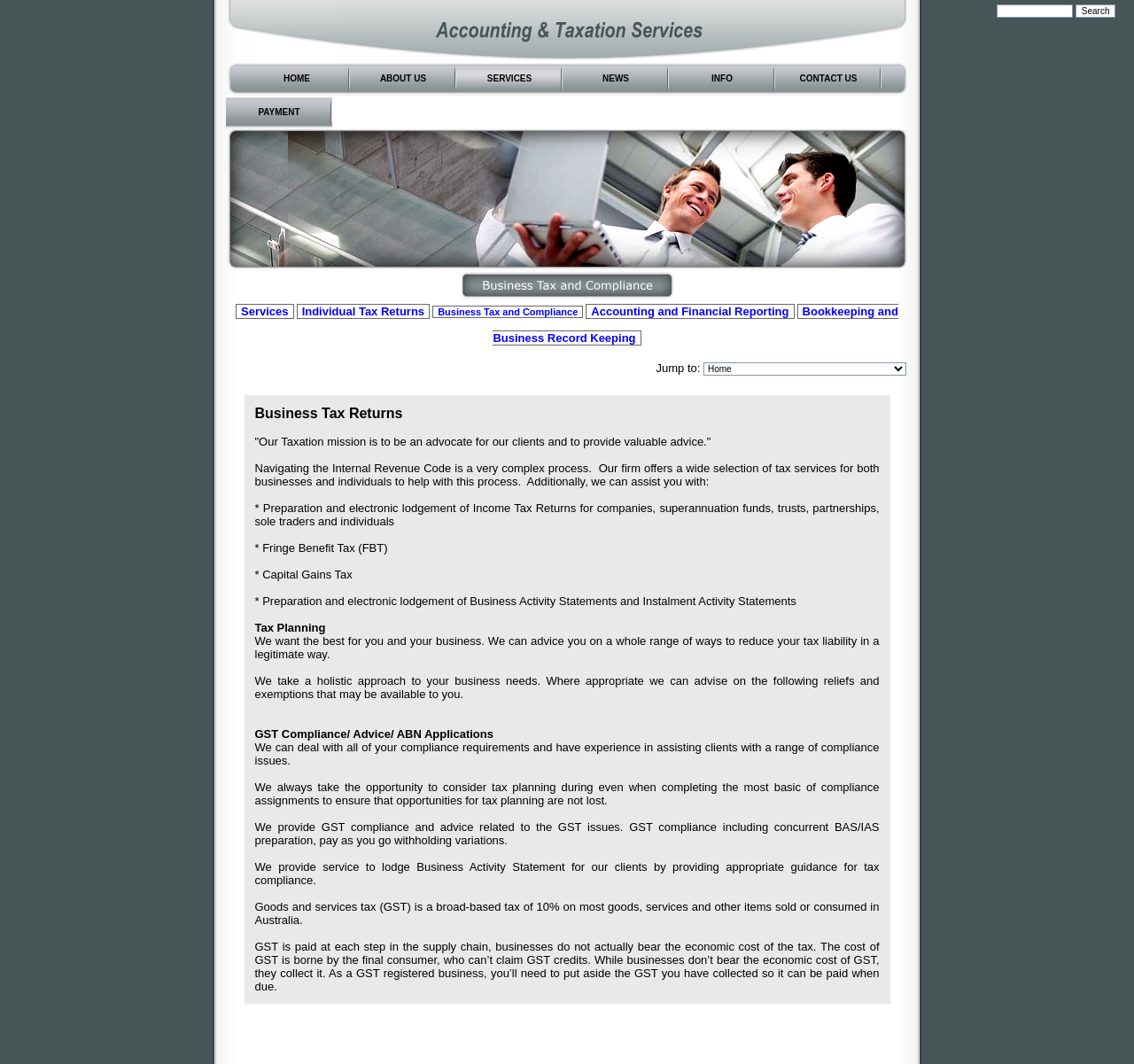Determine the bounding box coordinates for the UI element described. Format the coordinates as (top-left x, top-left y, bottom-right x, bottom-right y) and ensure all values are between 0 and 1. Element description: Individual Tax Returns

[0.261, 0.286, 0.379, 0.3]